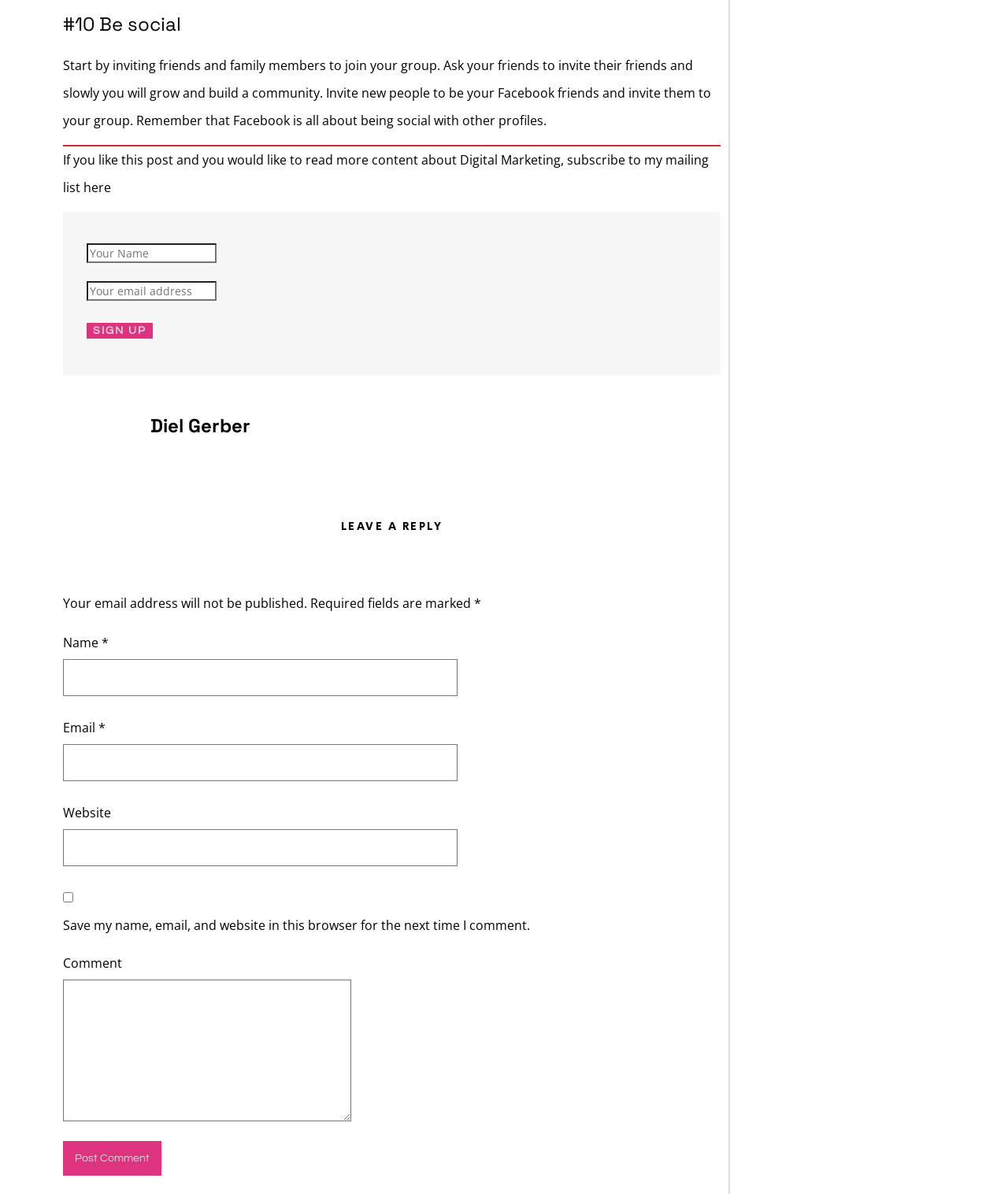Give a one-word or short phrase answer to the question: 
What is the purpose of the checkbox at the bottom of the comment section?

To save user data